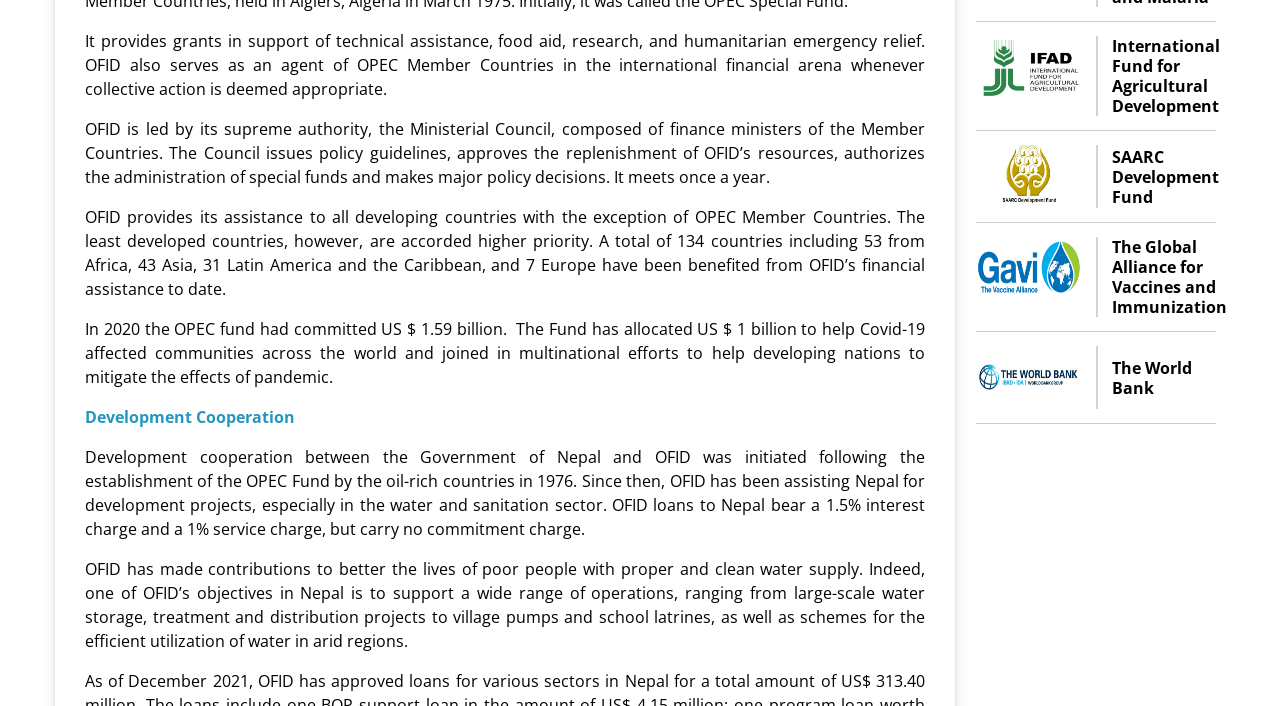Provide the bounding box coordinates of the HTML element described by the text: "SAARC Development Fund".

[0.869, 0.208, 0.952, 0.292]